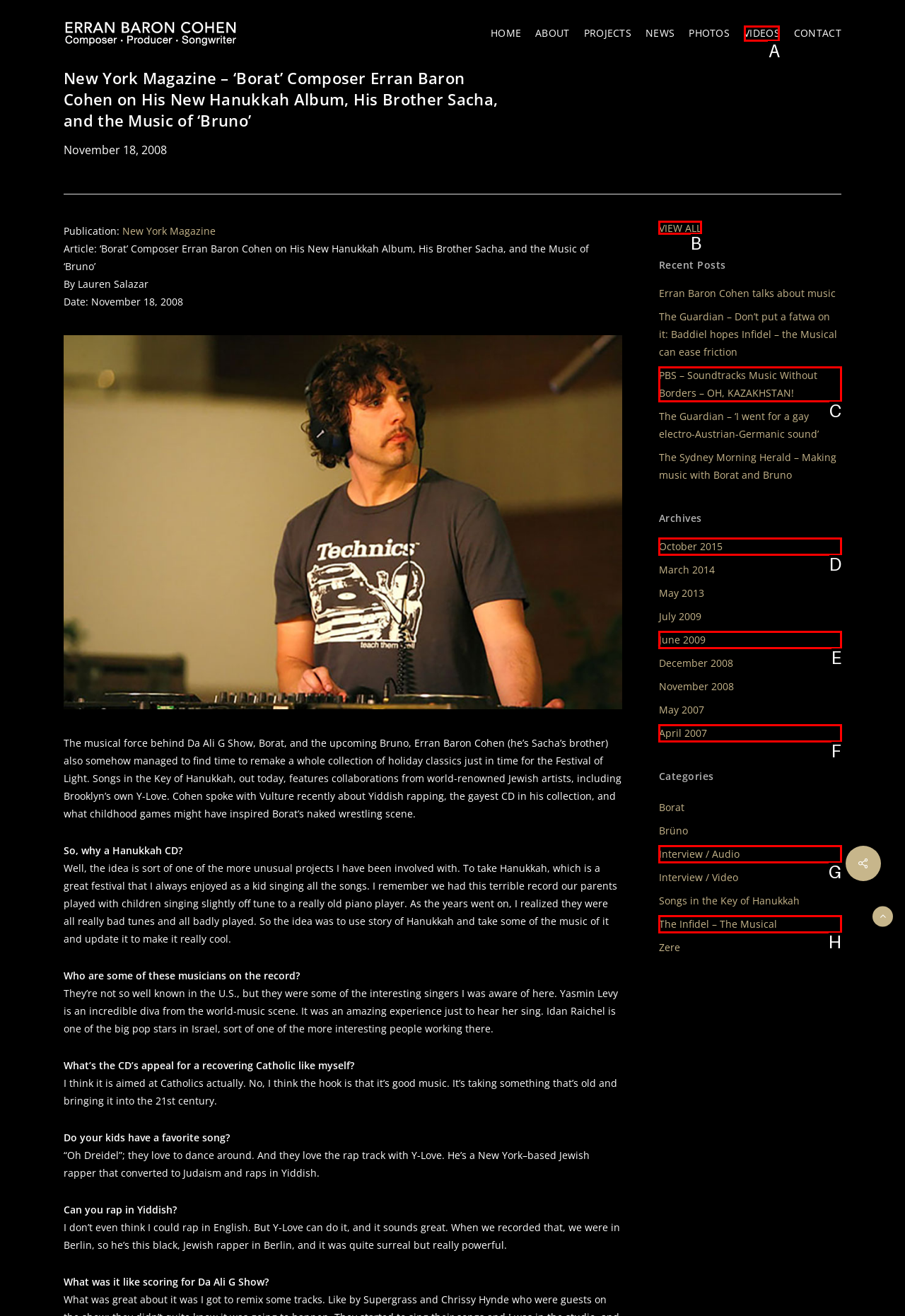Determine which HTML element I should select to execute the task: View all recent posts
Reply with the corresponding option's letter from the given choices directly.

B